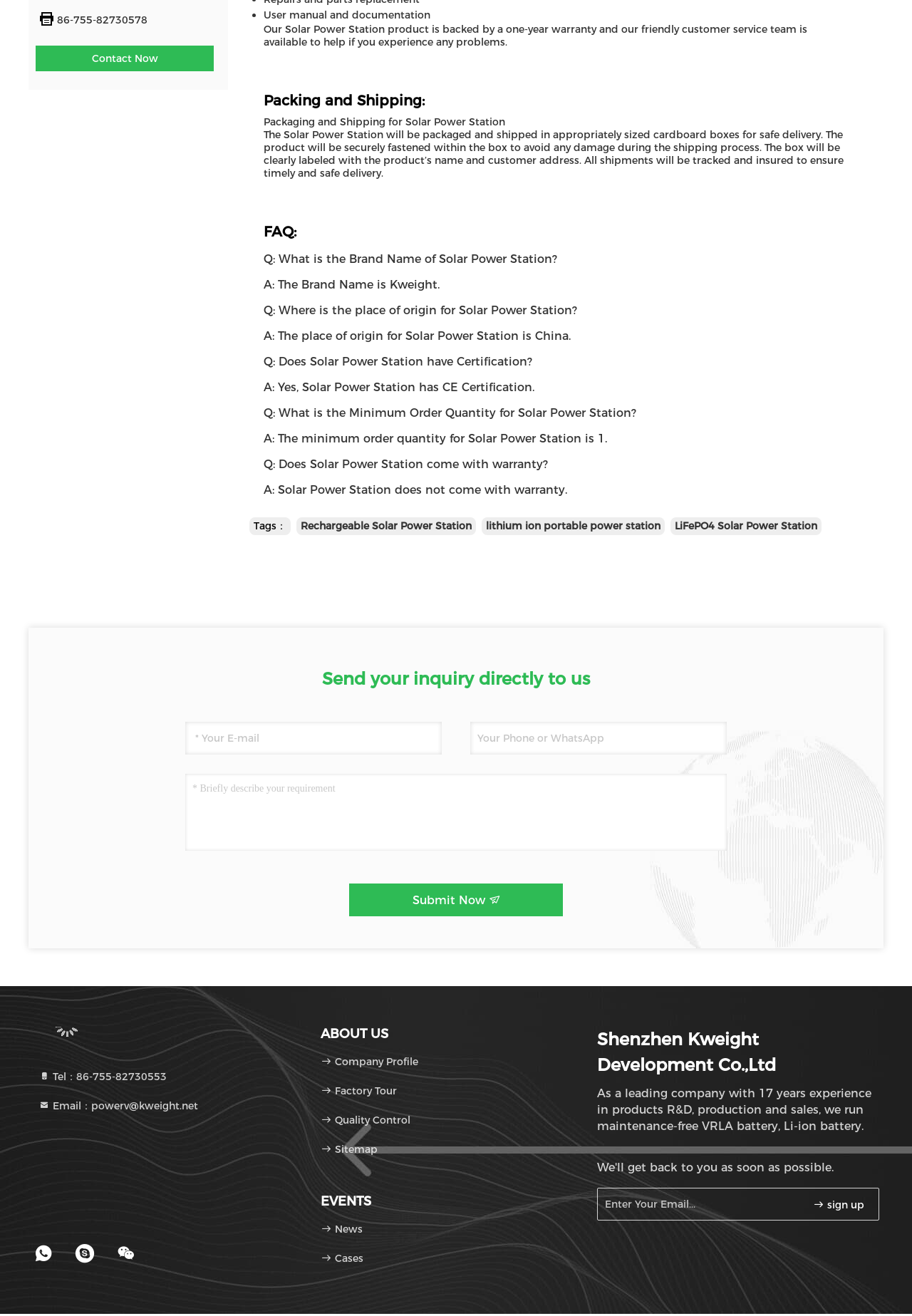Respond concisely with one word or phrase to the following query:
What is the minimum order quantity for Solar Power Station?

1